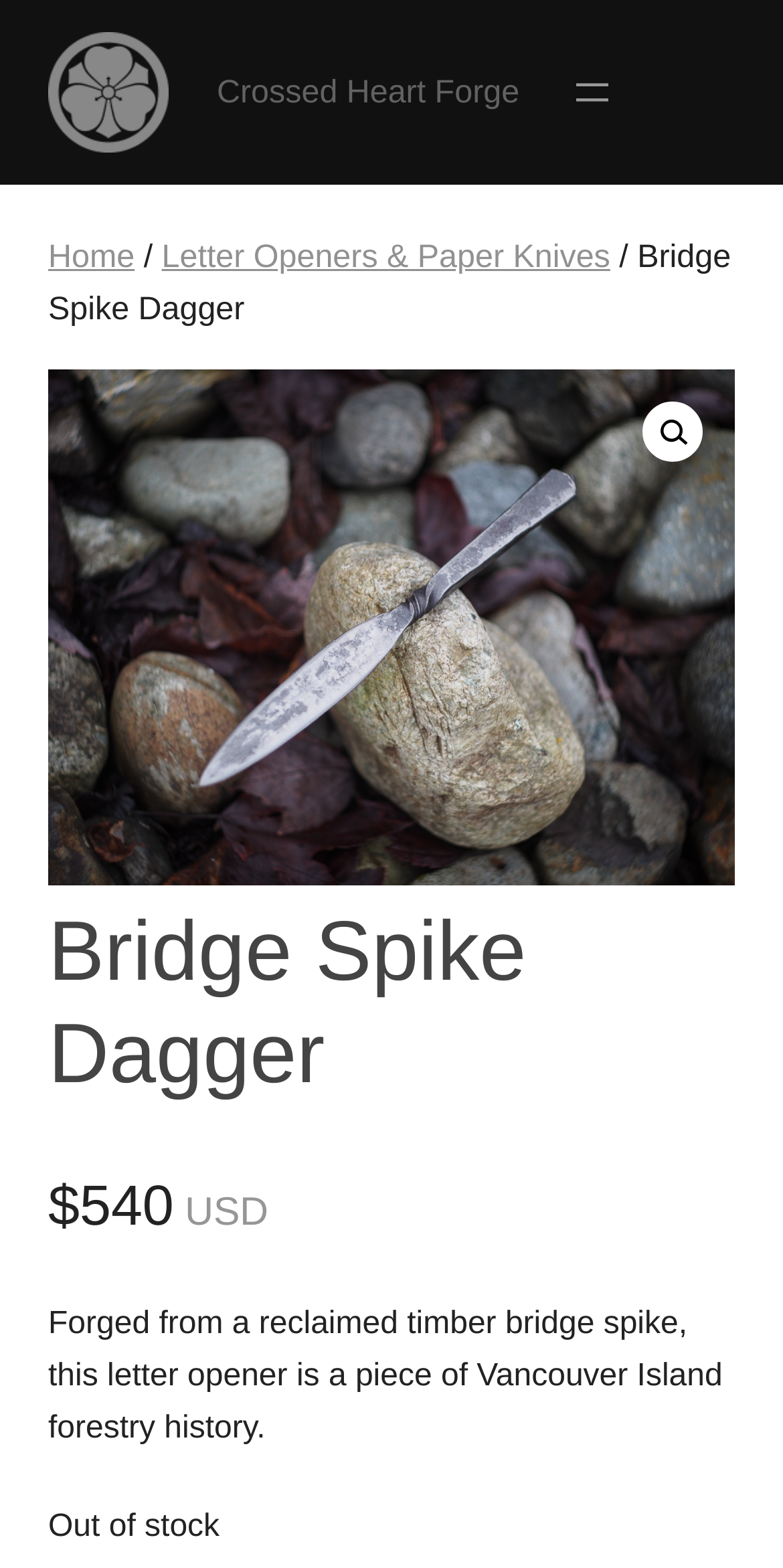Create an elaborate caption that covers all aspects of the webpage.

The webpage is about a product called "Bridge Spike Dagger" from "Crossed Heart Forge". At the top left, there is a link and an image with the text "Crossed Heart Forge". Below this, there is a heading with the same text. 

To the right of the heading, there is a navigation menu labeled "Main" with a button to open a menu. Below the navigation menu, there is a breadcrumb navigation with links to "Home", "Letter Openers & Paper Knives", and the current page "Bridge Spike Dagger". 

On the right side of the page, there is a search icon represented by a magnifying glass. Below this, there is a link with an image, but no text. 

The main content of the page is about the "Bridge Spike Dagger" product. There is a heading with the product name, followed by a price of $540. Below this, there is a descriptive text about the product, explaining that it is a letter opener forged from a reclaimed timber bridge spike and is a piece of Vancouver Island forestry history. 

Finally, at the bottom of the page, there is a notice that the product is out of stock.